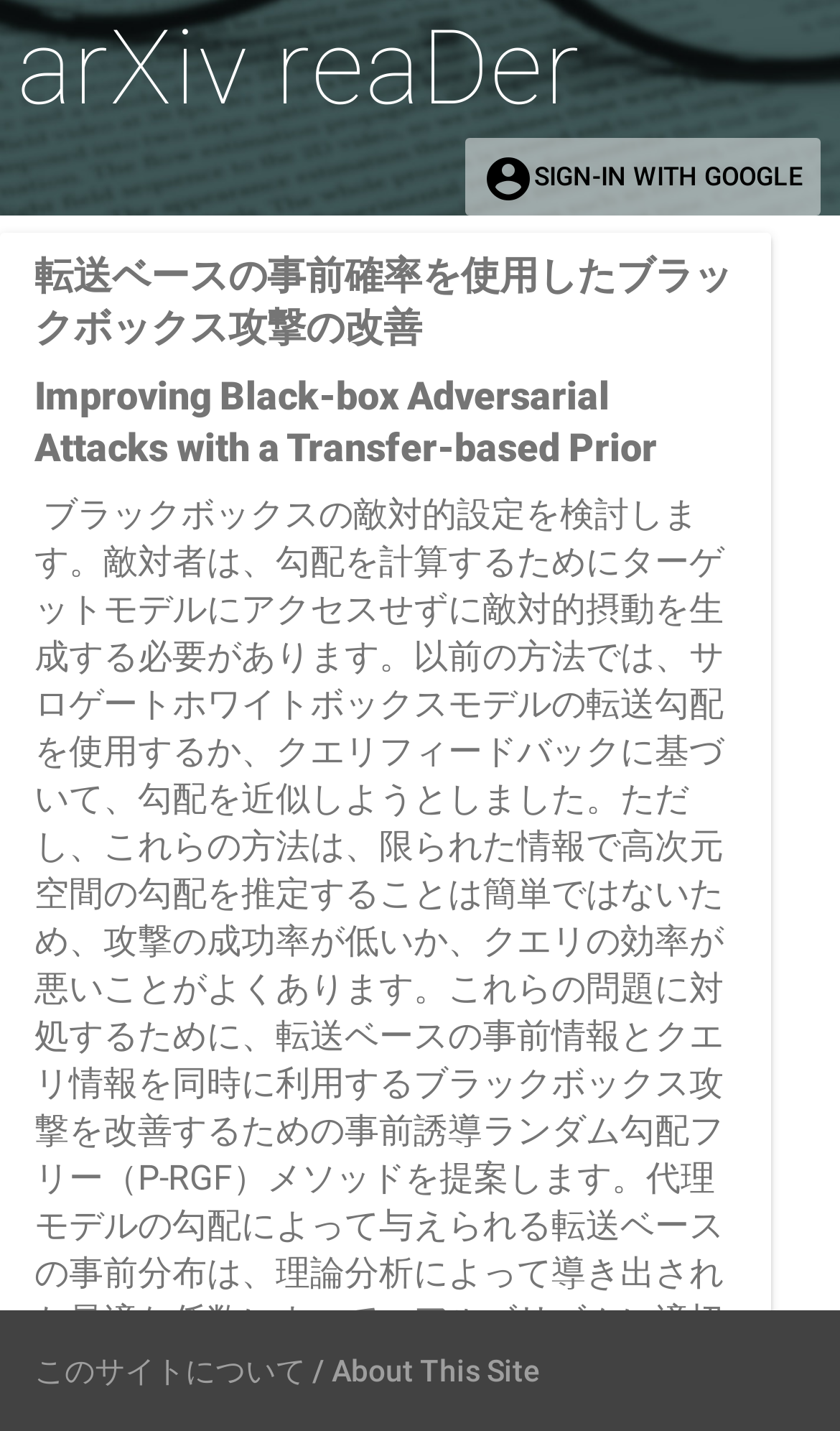Given the element description "account_circleSign-in with Google", identify the bounding box of the corresponding UI element.

[0.554, 0.096, 0.977, 0.151]